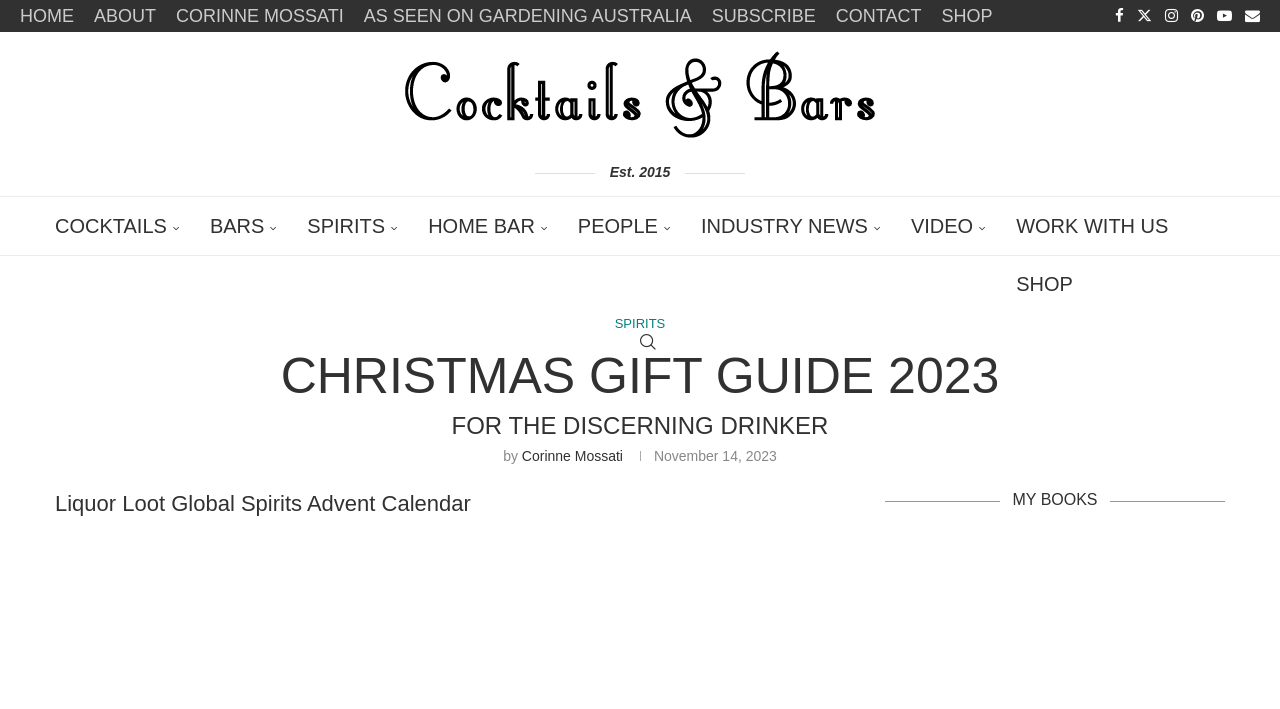Please find and report the bounding box coordinates of the element to click in order to perform the following action: "go to home page". The coordinates should be expressed as four float numbers between 0 and 1, in the format [left, top, right, bottom].

[0.016, 0.0, 0.058, 0.045]